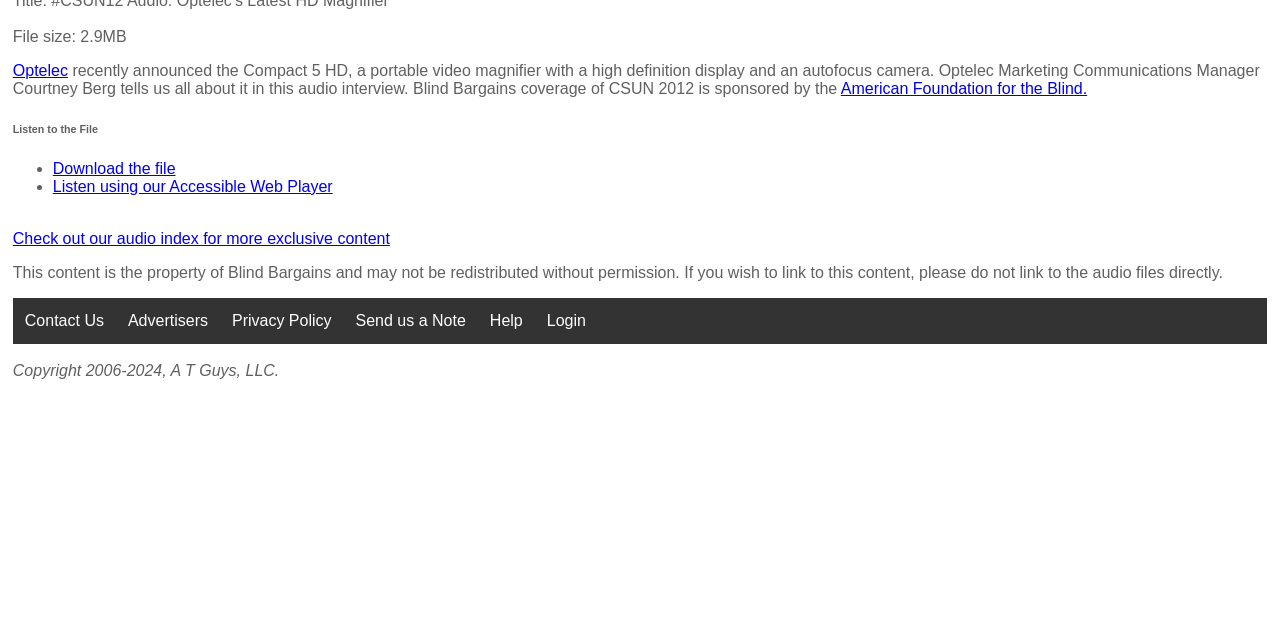Locate the bounding box of the UI element based on this description: "Contact Us". Provide four float numbers between 0 and 1 as [left, top, right, bottom].

[0.01, 0.465, 0.091, 0.537]